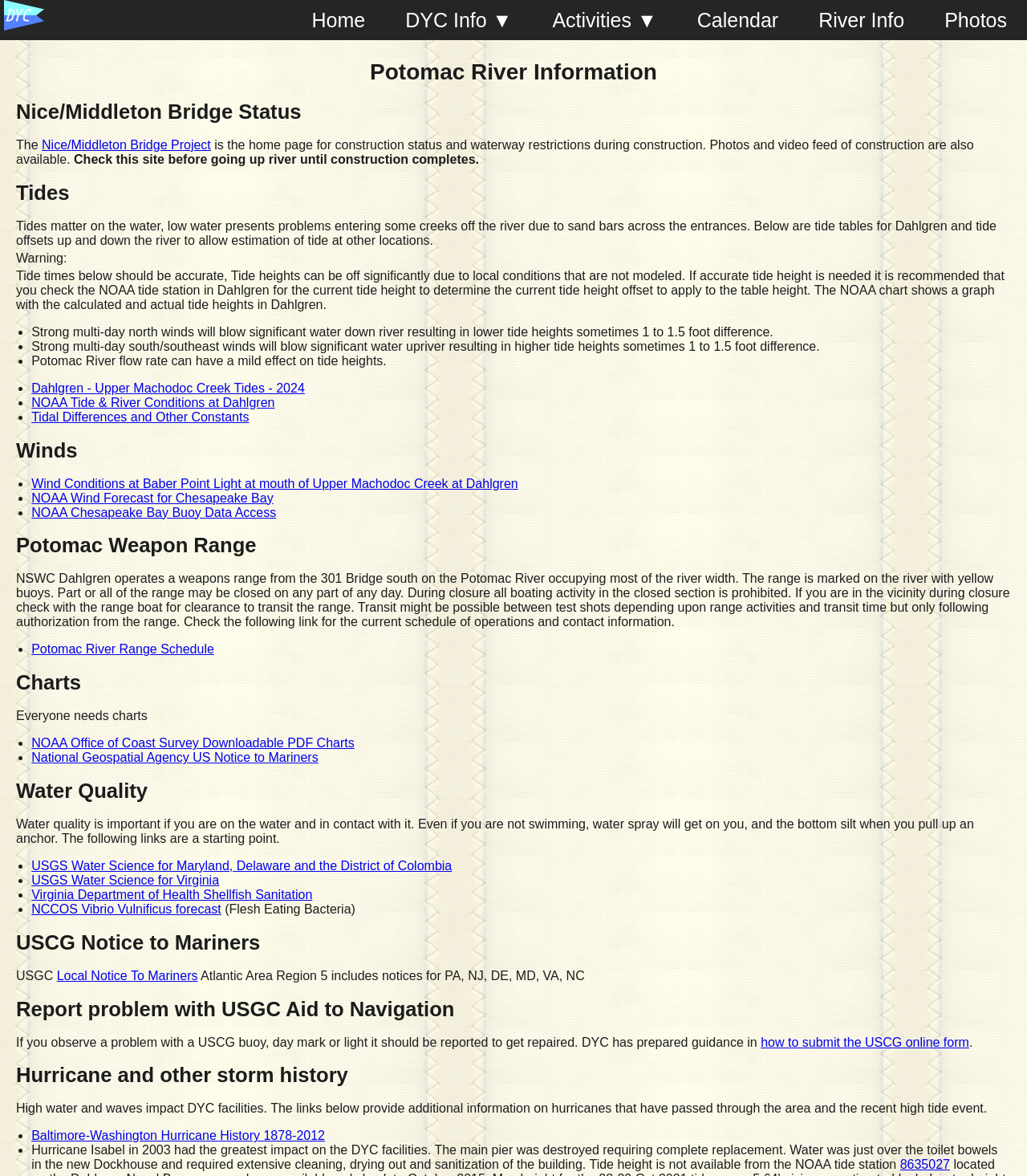Can you specify the bounding box coordinates for the region that should be clicked to fulfill this instruction: "Download NOAA Office of Coast Survey PDF Charts".

[0.031, 0.626, 0.345, 0.638]